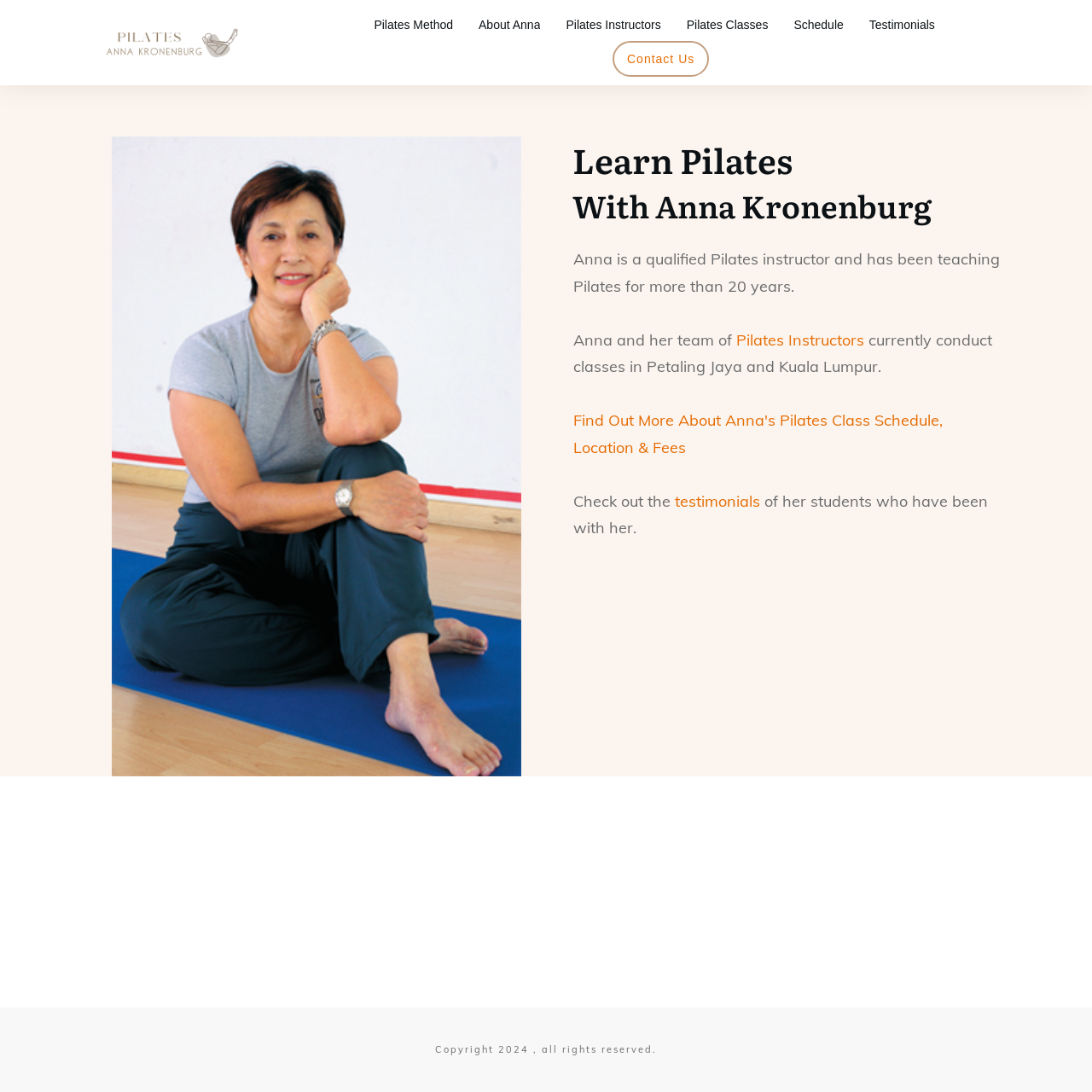Determine the bounding box coordinates of the clickable element necessary to fulfill the instruction: "View Pilates Class Schedule". Provide the coordinates as four float numbers within the 0 to 1 range, i.e., [left, top, right, bottom].

[0.727, 0.012, 0.772, 0.034]